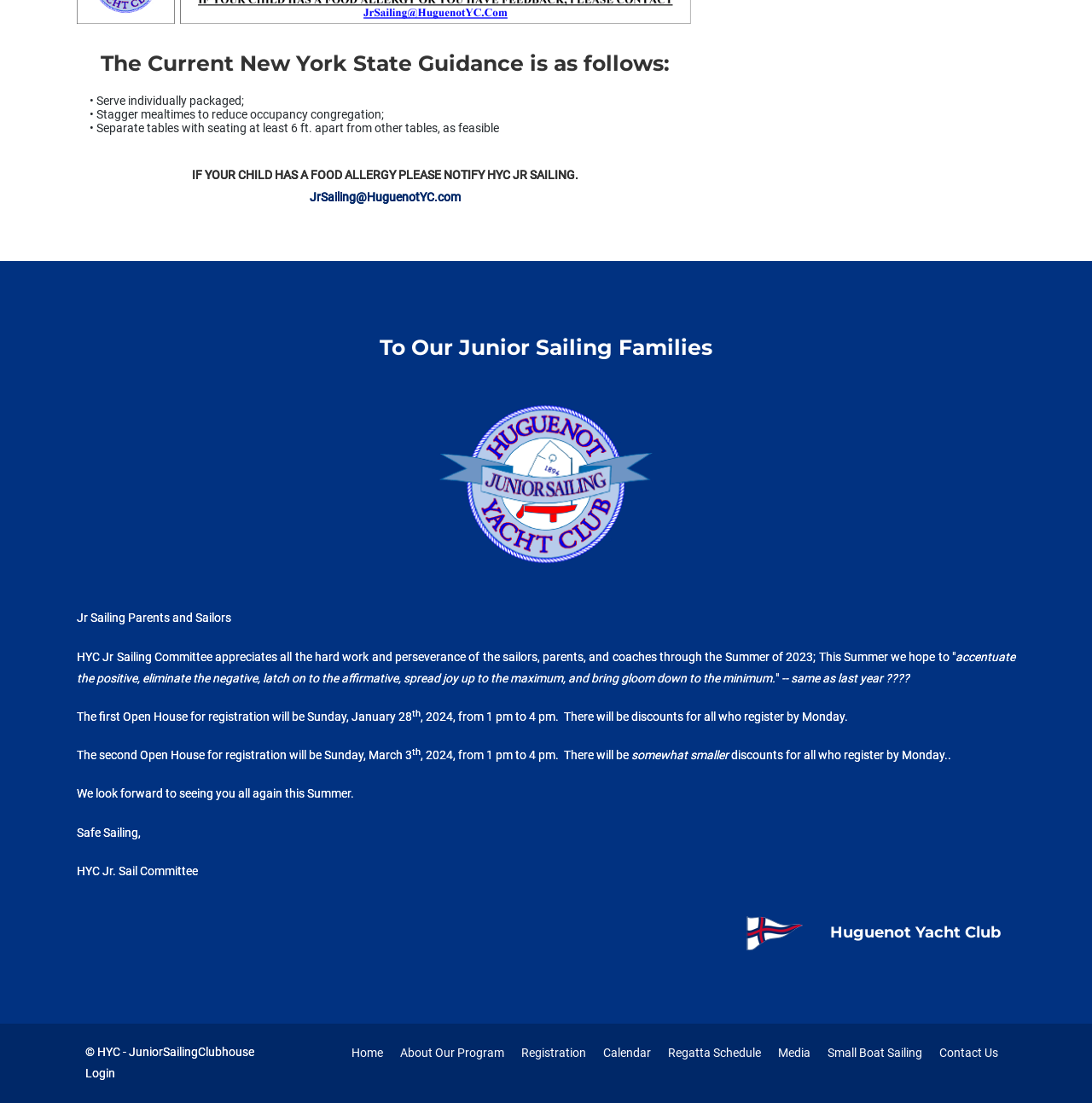Identify the bounding box coordinates of the section to be clicked to complete the task described by the following instruction: "Click the 'Login' button". The coordinates should be four float numbers between 0 and 1, formatted as [left, top, right, bottom].

[0.078, 0.967, 0.105, 0.979]